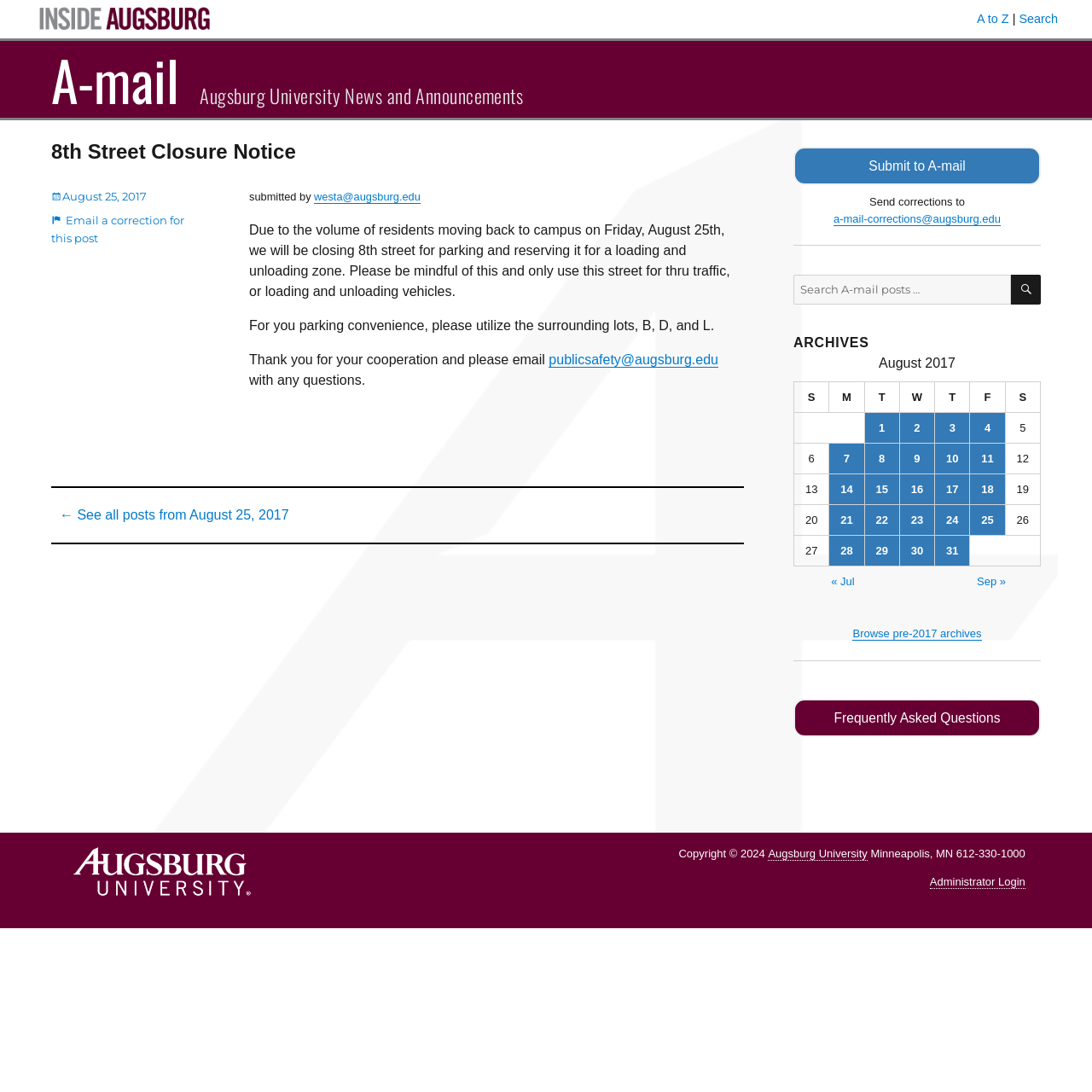Where can I park instead of 8th street? Analyze the screenshot and reply with just one word or a short phrase.

Lots B, D, and L